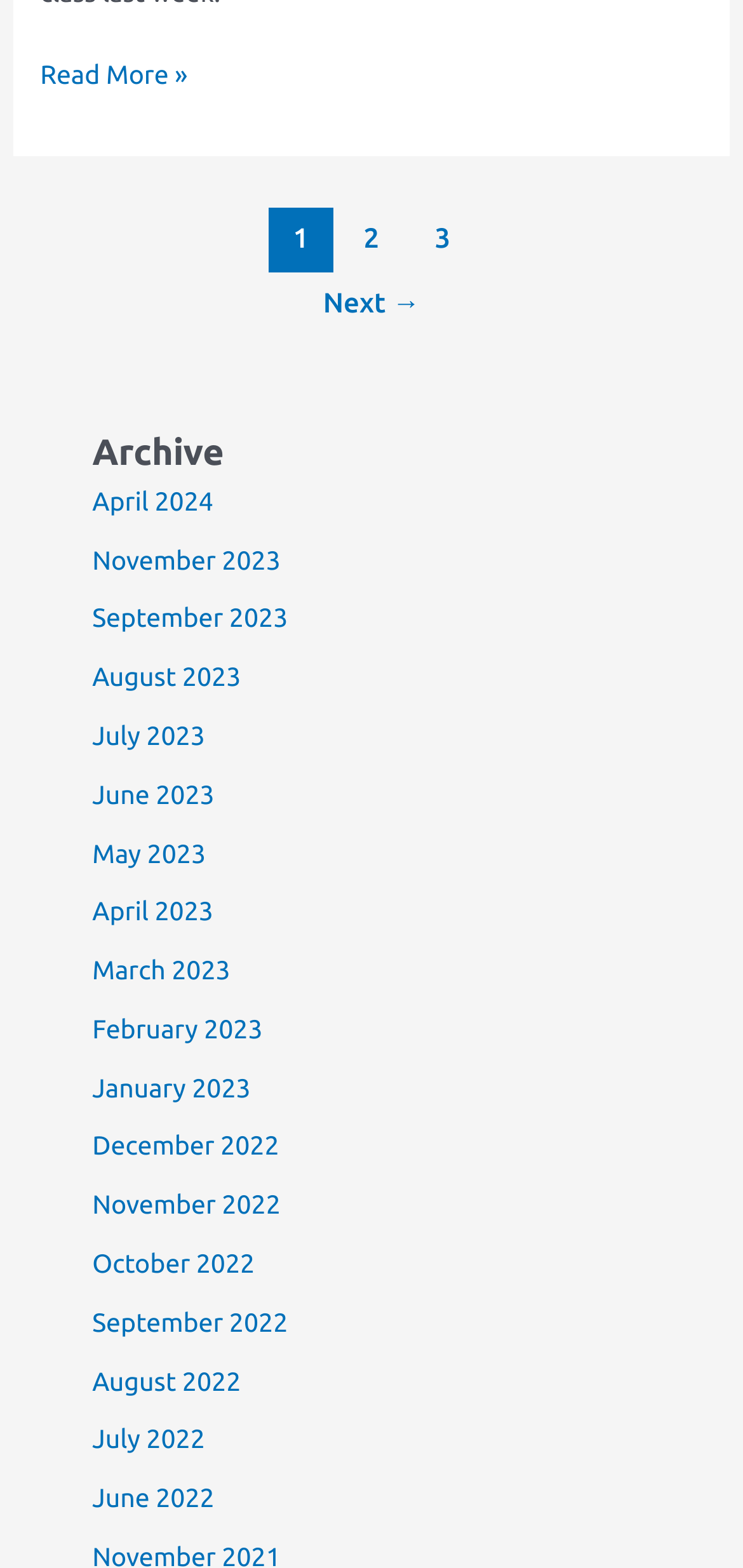Calculate the bounding box coordinates for the UI element based on the following description: "November 2023". Ensure the coordinates are four float numbers between 0 and 1, i.e., [left, top, right, bottom].

[0.124, 0.347, 0.378, 0.366]